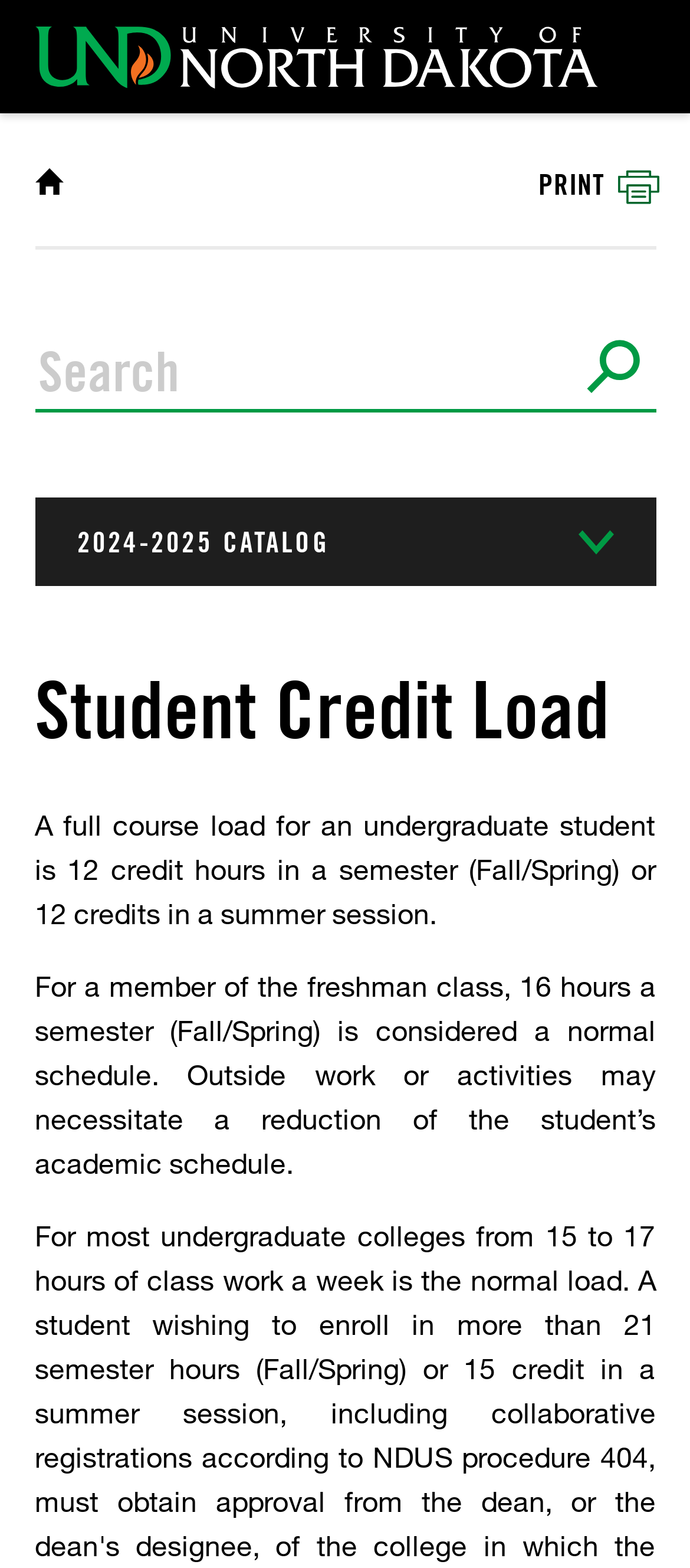What is the purpose of the textbox?
Please provide a detailed and comprehensive answer to the question.

I inferred the purpose of the textbox by looking at the static text 'Search catalog' above it and the button 'Submit search' next to it, which suggests that the textbox is used to input search queries.